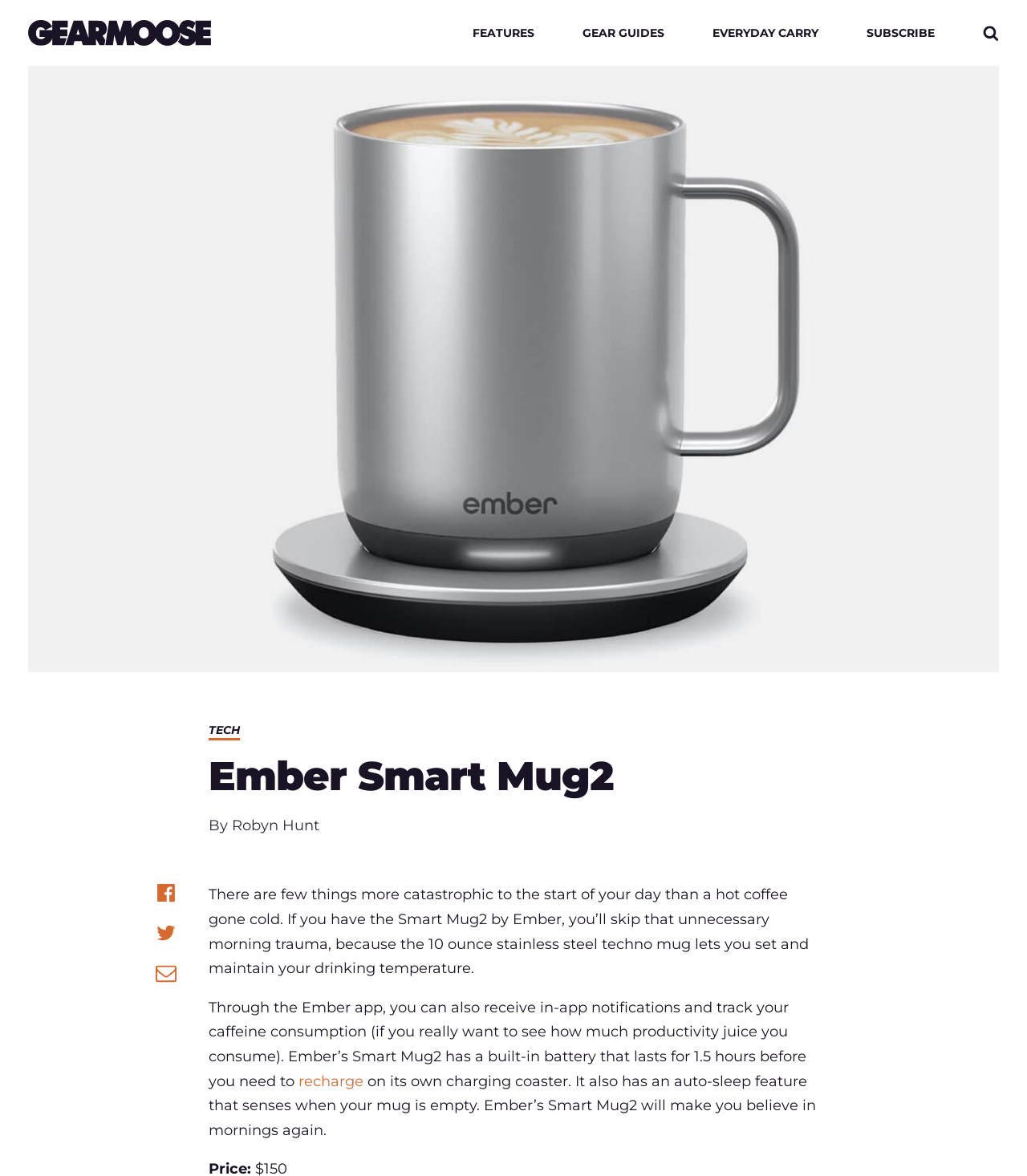Provide the bounding box coordinates for the area that should be clicked to complete the instruction: "Click on the GearMoose link".

[0.027, 0.021, 0.205, 0.034]